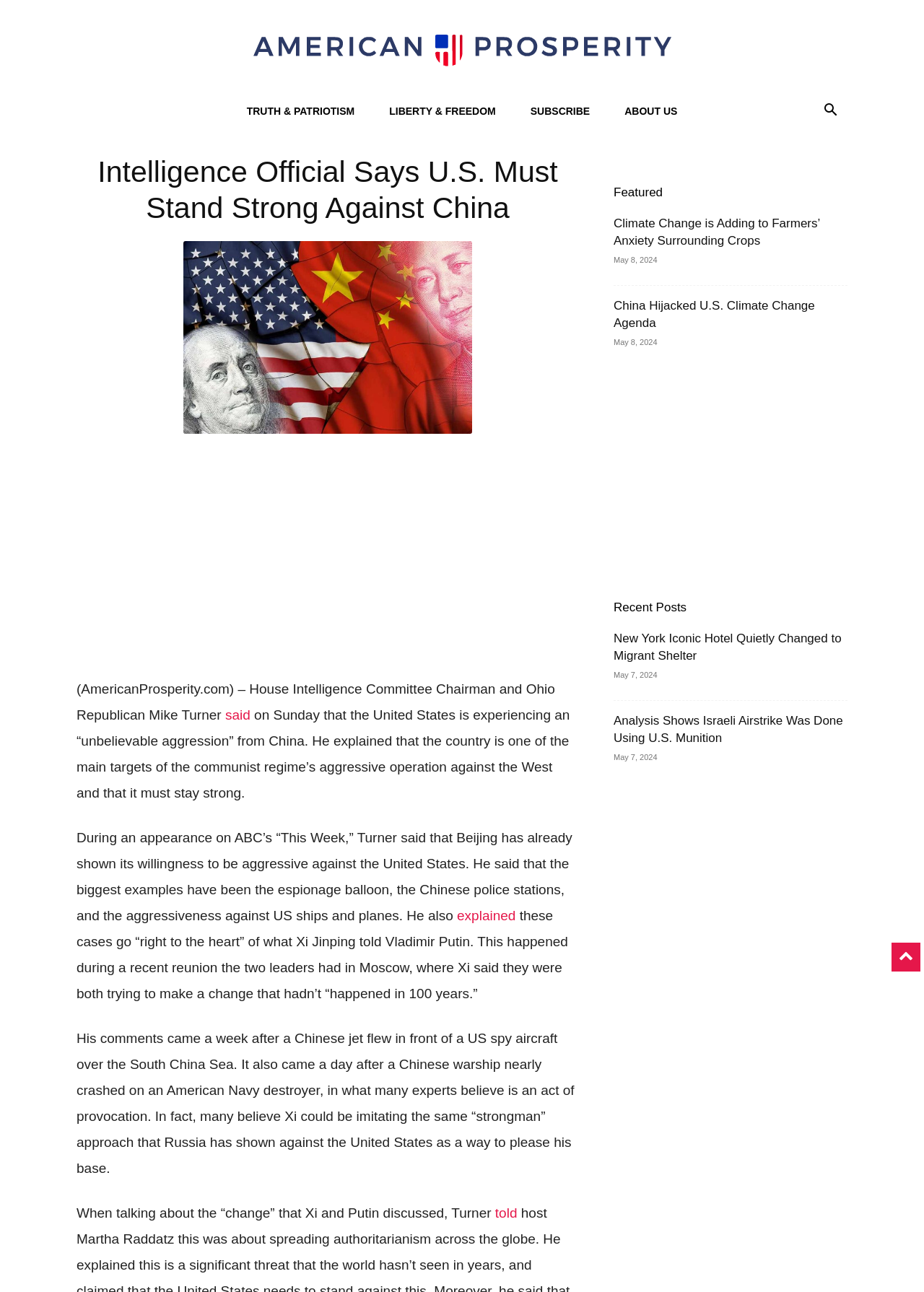Locate the bounding box coordinates of the element's region that should be clicked to carry out the following instruction: "Visit the 'TRUTH & PATRIOTISM' page". The coordinates need to be four float numbers between 0 and 1, i.e., [left, top, right, bottom].

[0.248, 0.073, 0.403, 0.099]